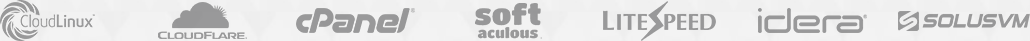Create a detailed narrative that captures the essence of the image.

The image features logos of prominent technology partners associated with TheHosted LLC. Among the logos displayed are:

- **CloudLinux**: Known for enhancing security and optimizing performance for hosting services.
- **Cloudflare**: A leader in web infrastructure and security, providing content delivery, DDoS mitigation, and performance enhancement.
- **cPanel**: A popular web hosting control panel that simplifies website management for users and administrators.
- **Softaculous**: A software application that automates the installation of web applications to enhance hosting services.
- **LiteSpeed**: A web server known for its high performance and security features, designed to accelerate site speed.
- **Idera**: A company that offers database management solutions and web application tools.
- **SolusVM**: A virtualization management solution for creating and managing virtual private servers (VPS).

Overall, the image emphasizes TheHosted LLC's commitment to providing robust, reliable web hosting services through collaboration with trusted industry leaders.